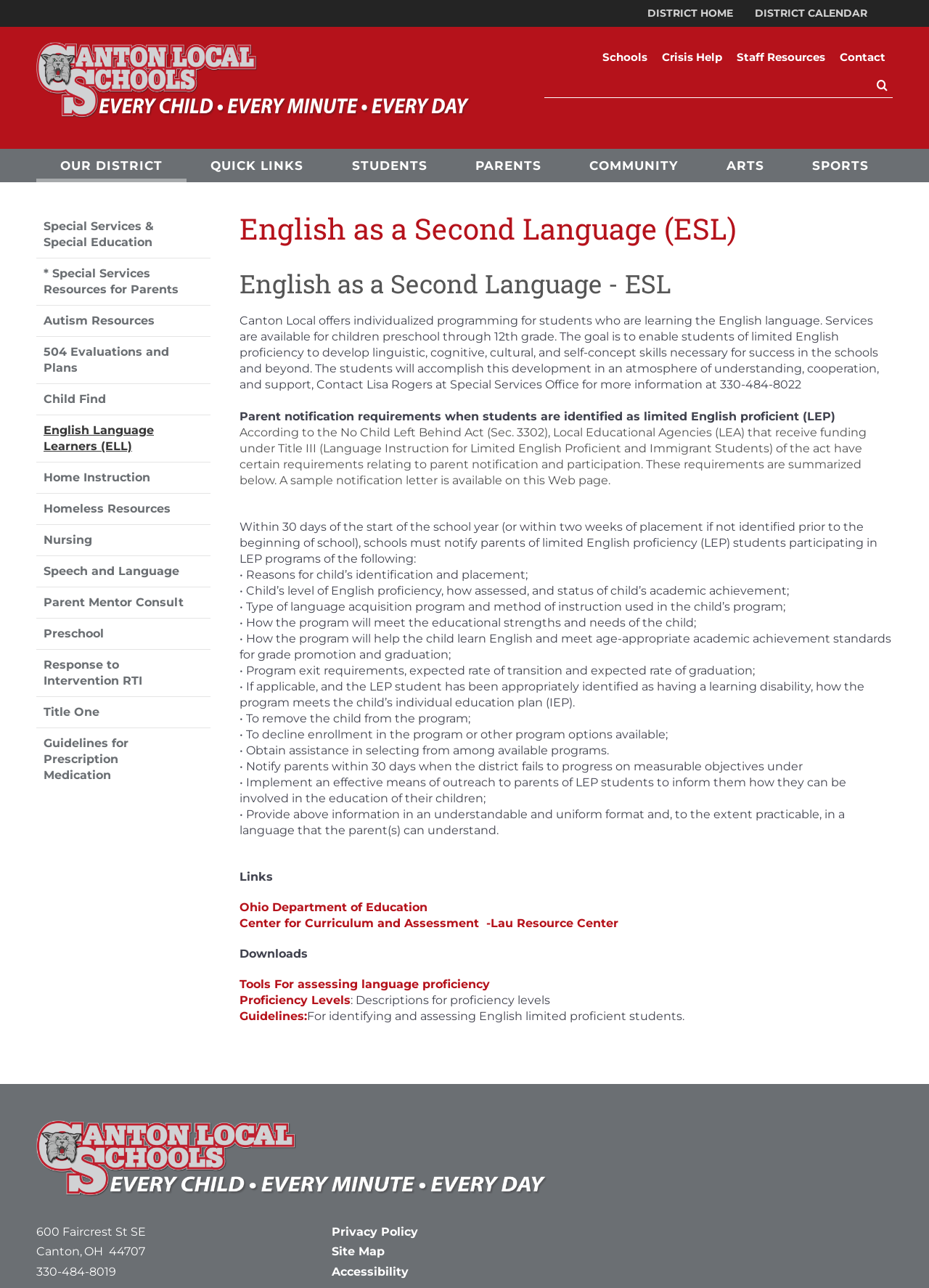Provide a brief response to the question below using one word or phrase:
What is the link to the Ohio Department of Education?

Ohio Department of Education